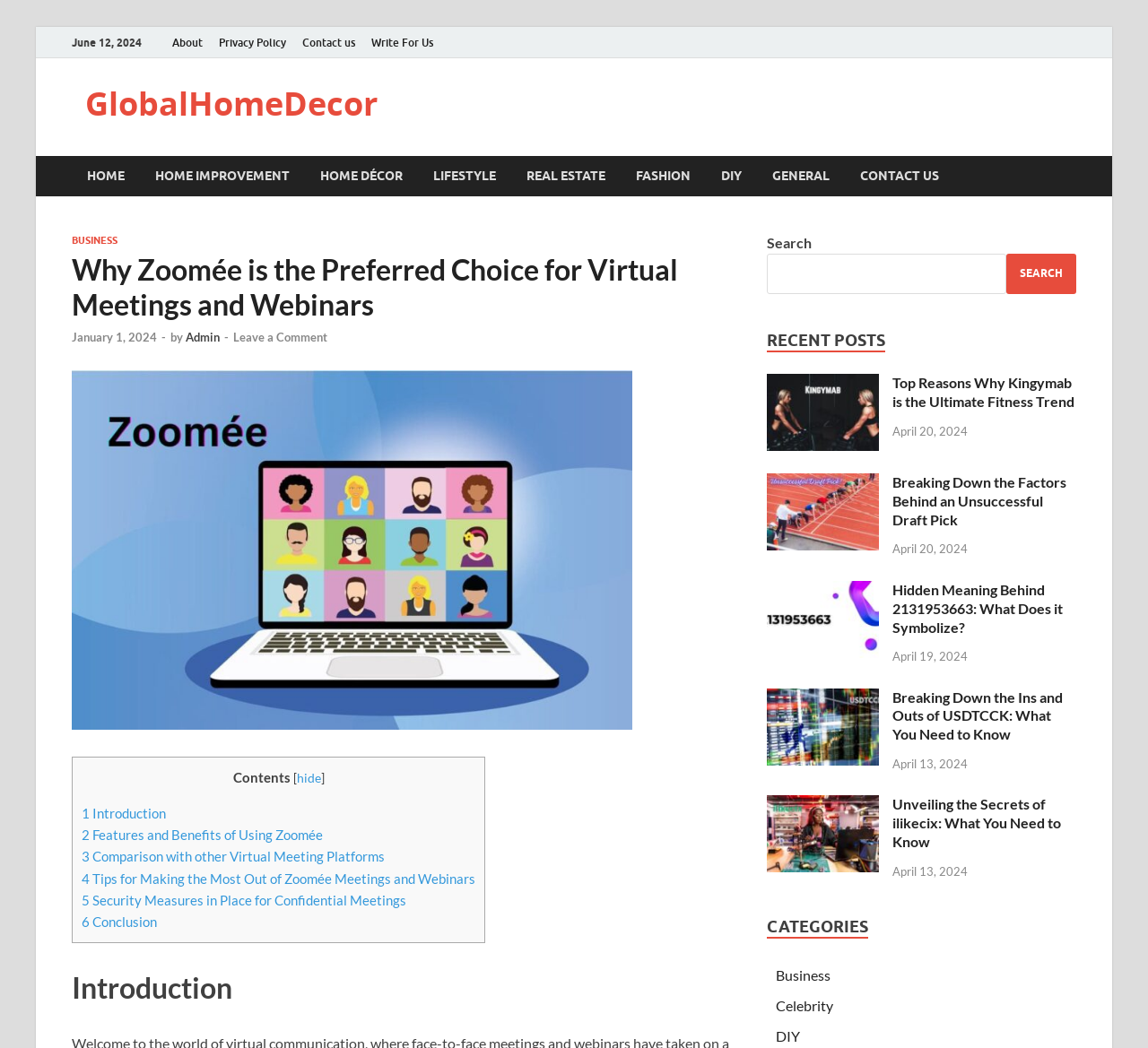Please identify the bounding box coordinates of the area I need to click to accomplish the following instruction: "Click the PROGETTI link".

None